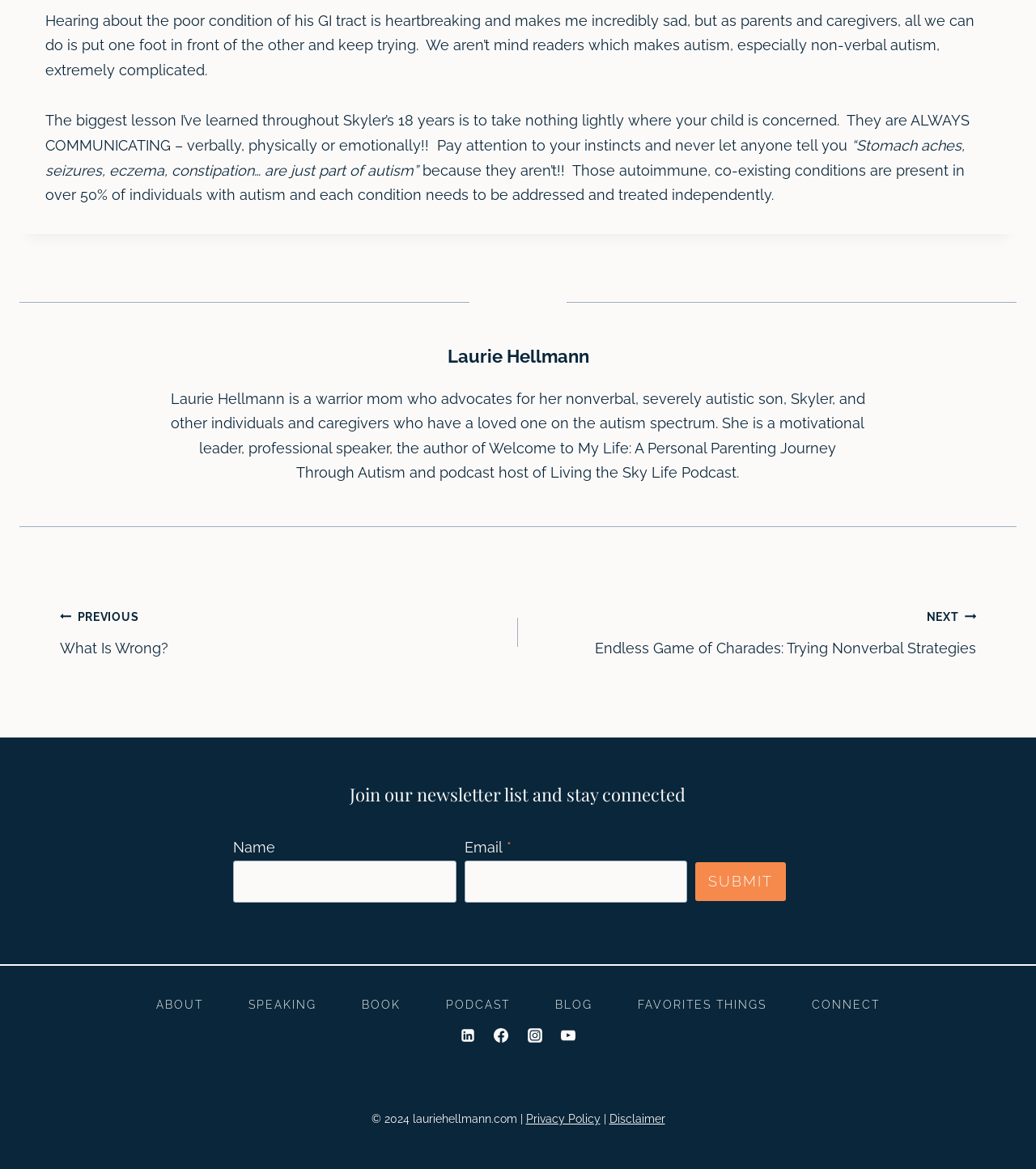Please find the bounding box coordinates of the element that needs to be clicked to perform the following instruction: "Click the 'ABOUT' link in the footer". The bounding box coordinates should be four float numbers between 0 and 1, represented as [left, top, right, bottom].

[0.129, 0.847, 0.218, 0.873]